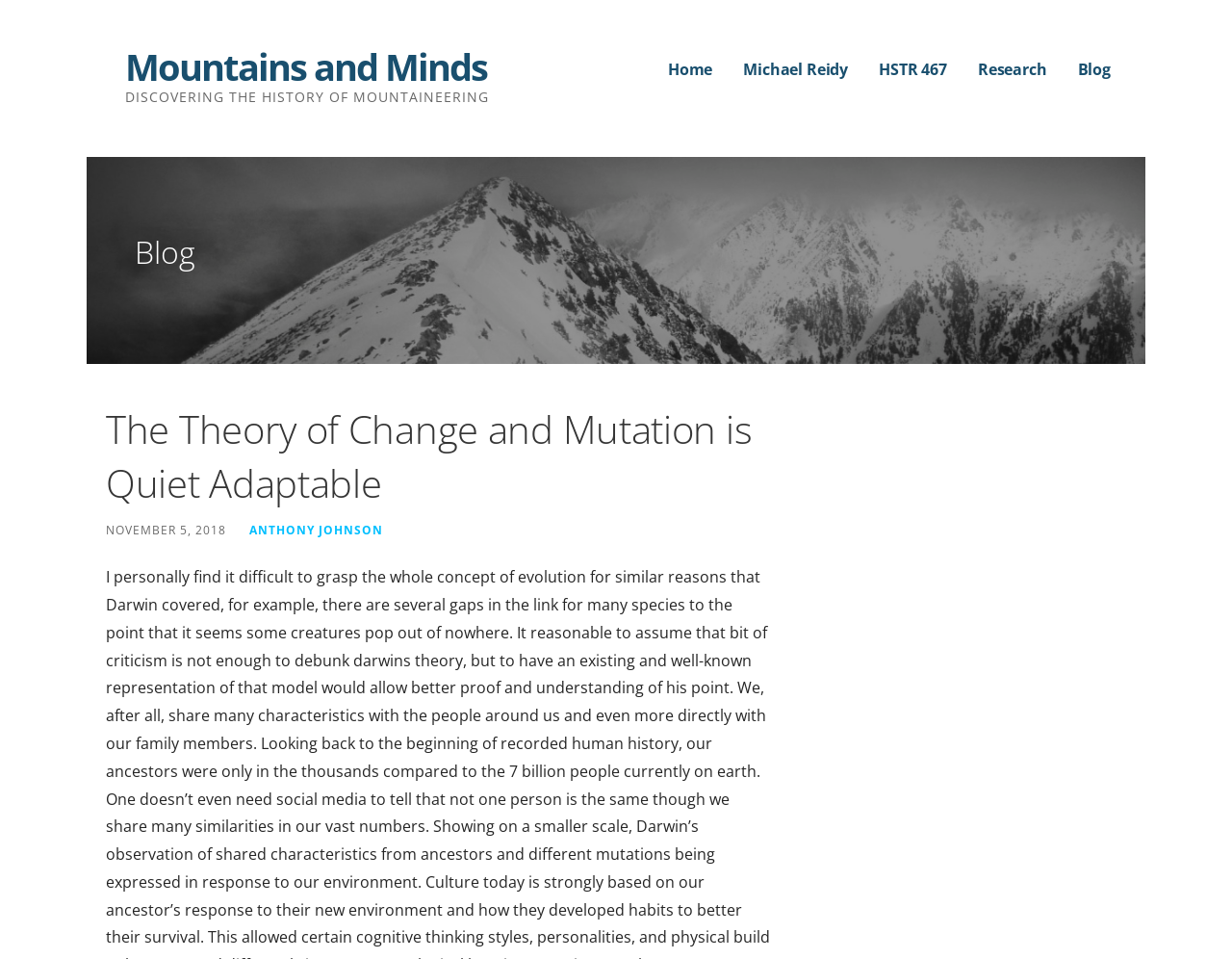What is the name of the author of the blog post?
Relying on the image, give a concise answer in one word or a brief phrase.

ANTHONY JOHNSON